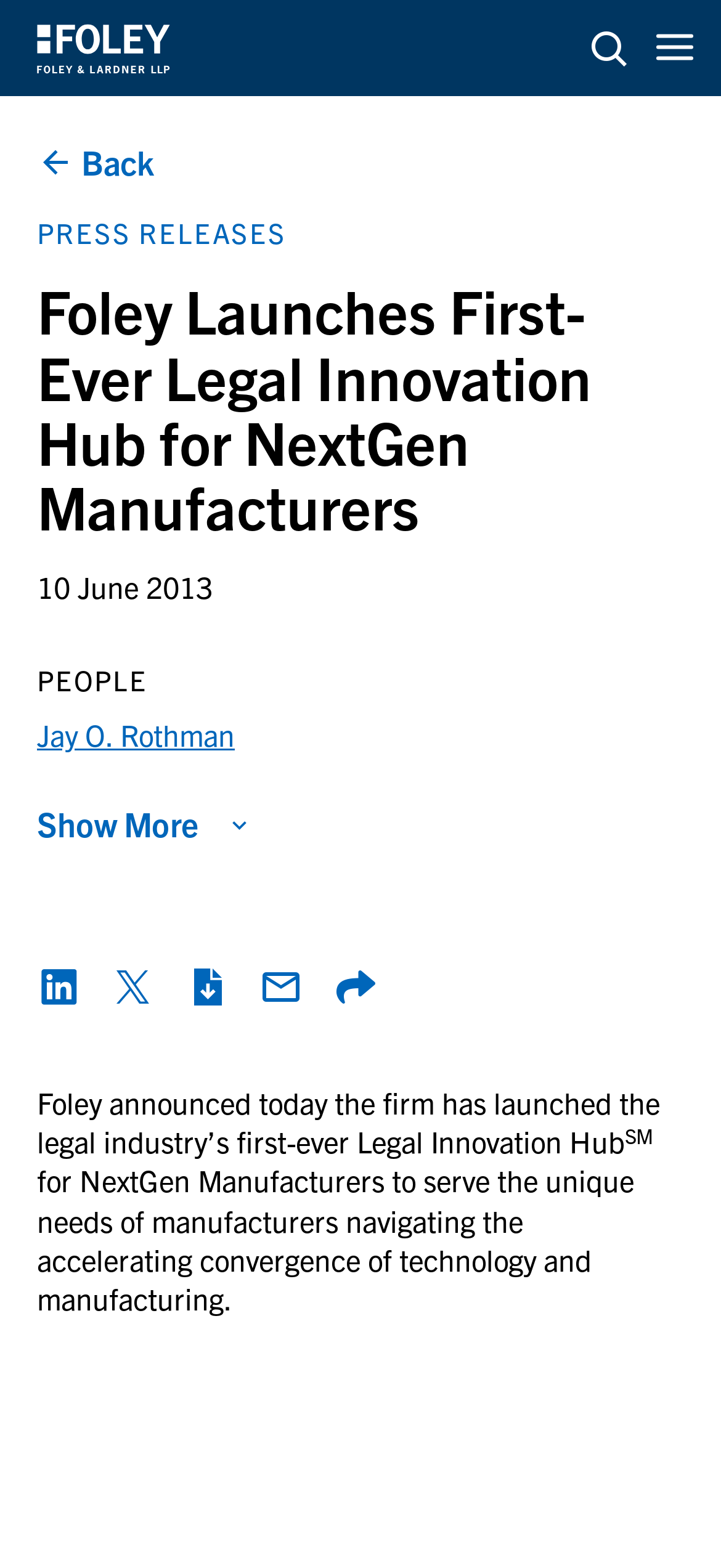For the following element description, predict the bounding box coordinates in the format (top-left x, top-left y, bottom-right x, bottom-right y). All values should be floating point numbers between 0 and 1. Description: aria-label="Toggle Menu"

[0.91, 0.022, 0.962, 0.039]